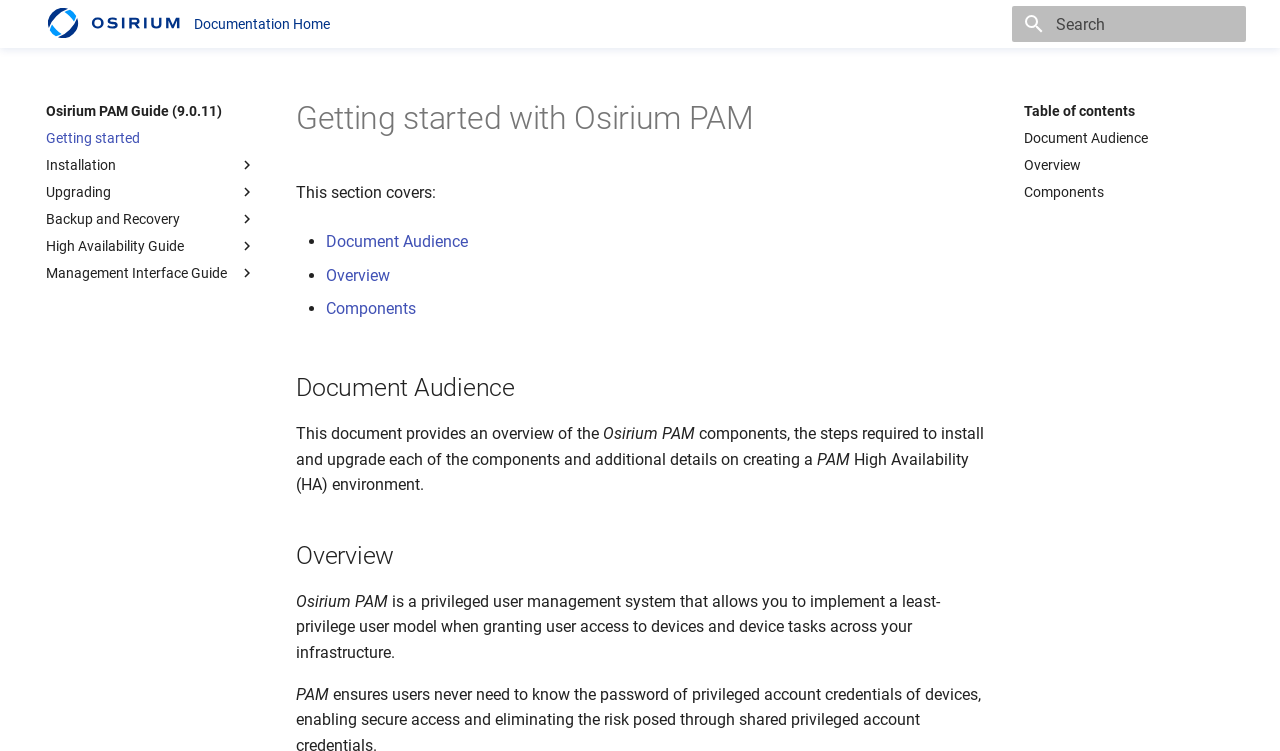Given the element description: "Components", predict the bounding box coordinates of this UI element. The coordinates must be four float numbers between 0 and 1, given as [left, top, right, bottom].

[0.8, 0.243, 0.964, 0.268]